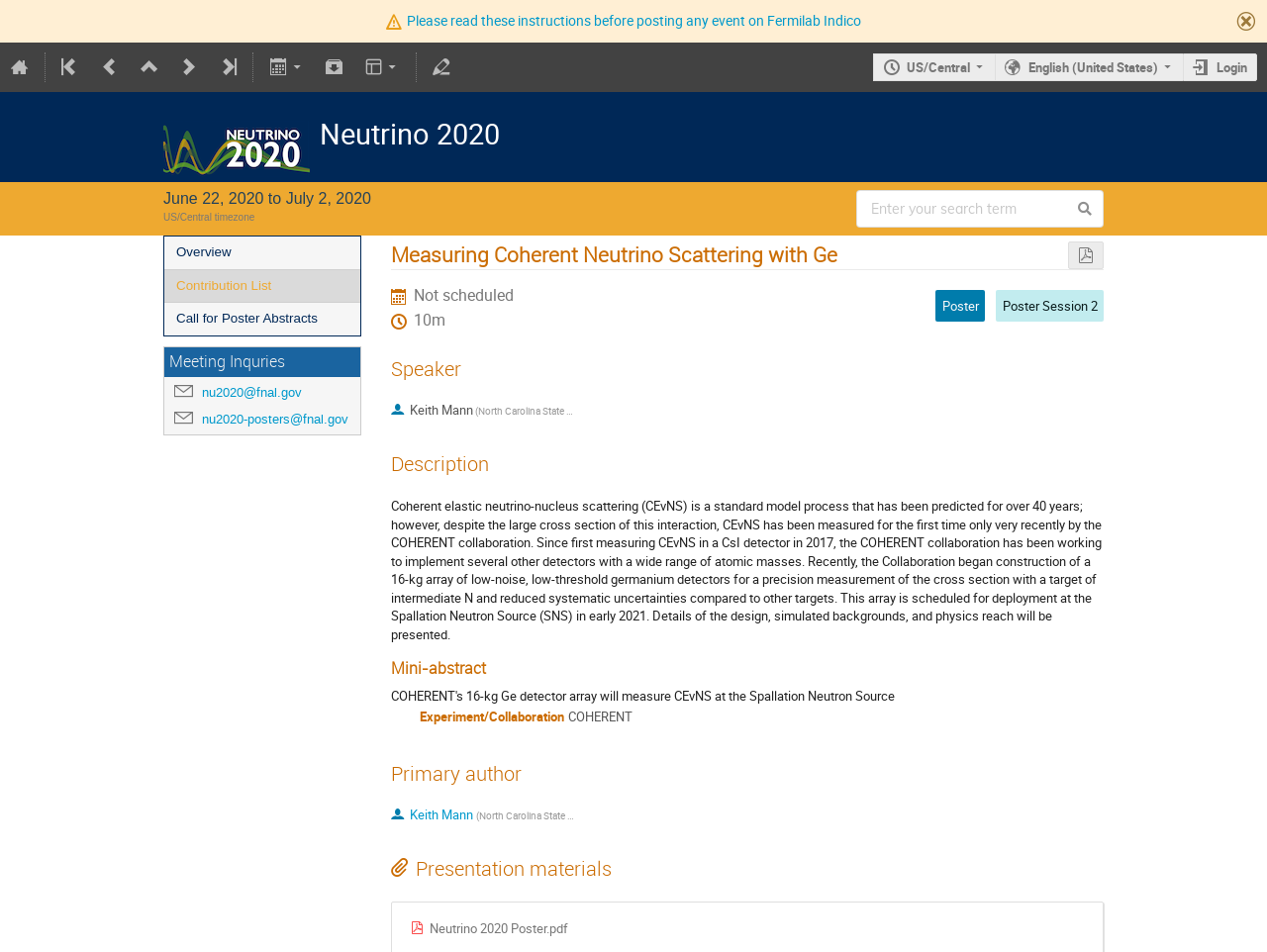What is the title of the presentation material?
From the image, provide a succinct answer in one word or a short phrase.

Neutrino 2020 Poster.pdf